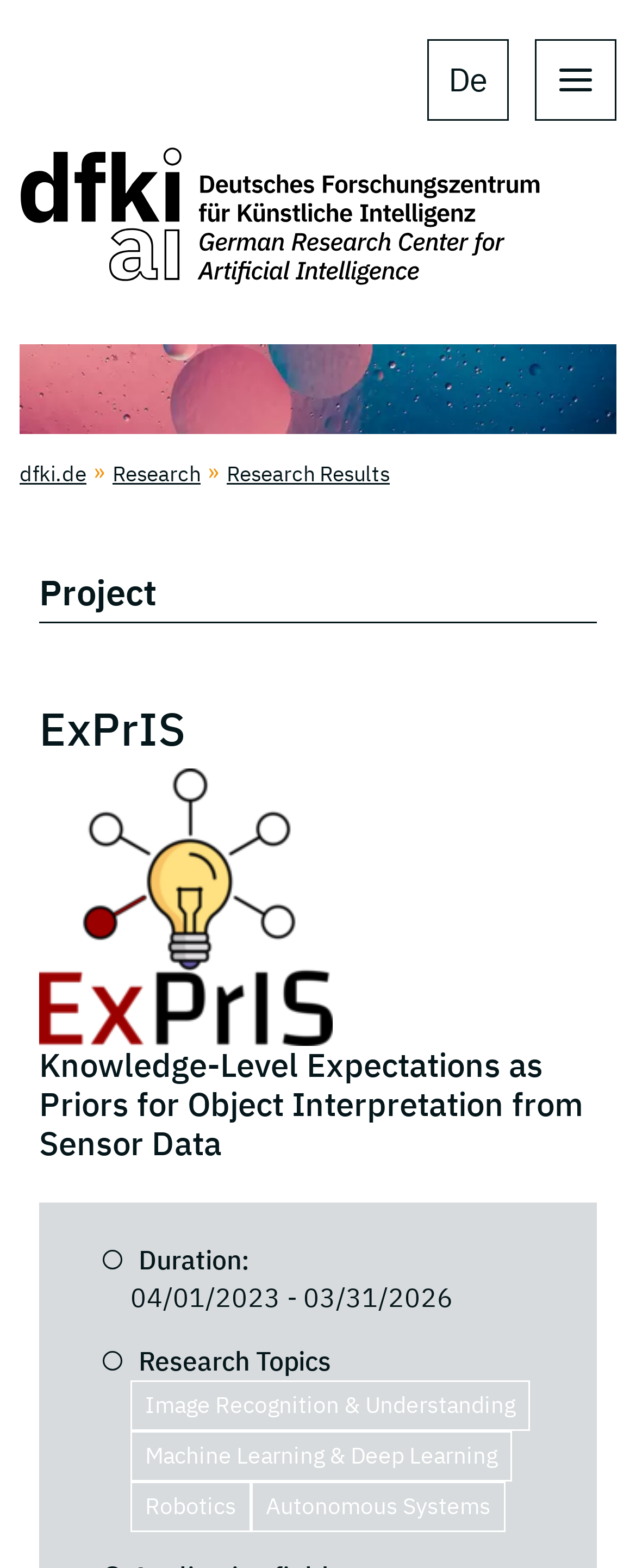Carefully examine the image and provide an in-depth answer to the question: How many research topics are listed?

I found the number of research topics by looking at the 'Research Topics' section, which lists four topics: 'Image Recognition & Understanding', 'Machine Learning & Deep Learning', 'Robotics', and 'Autonomous Systems'.